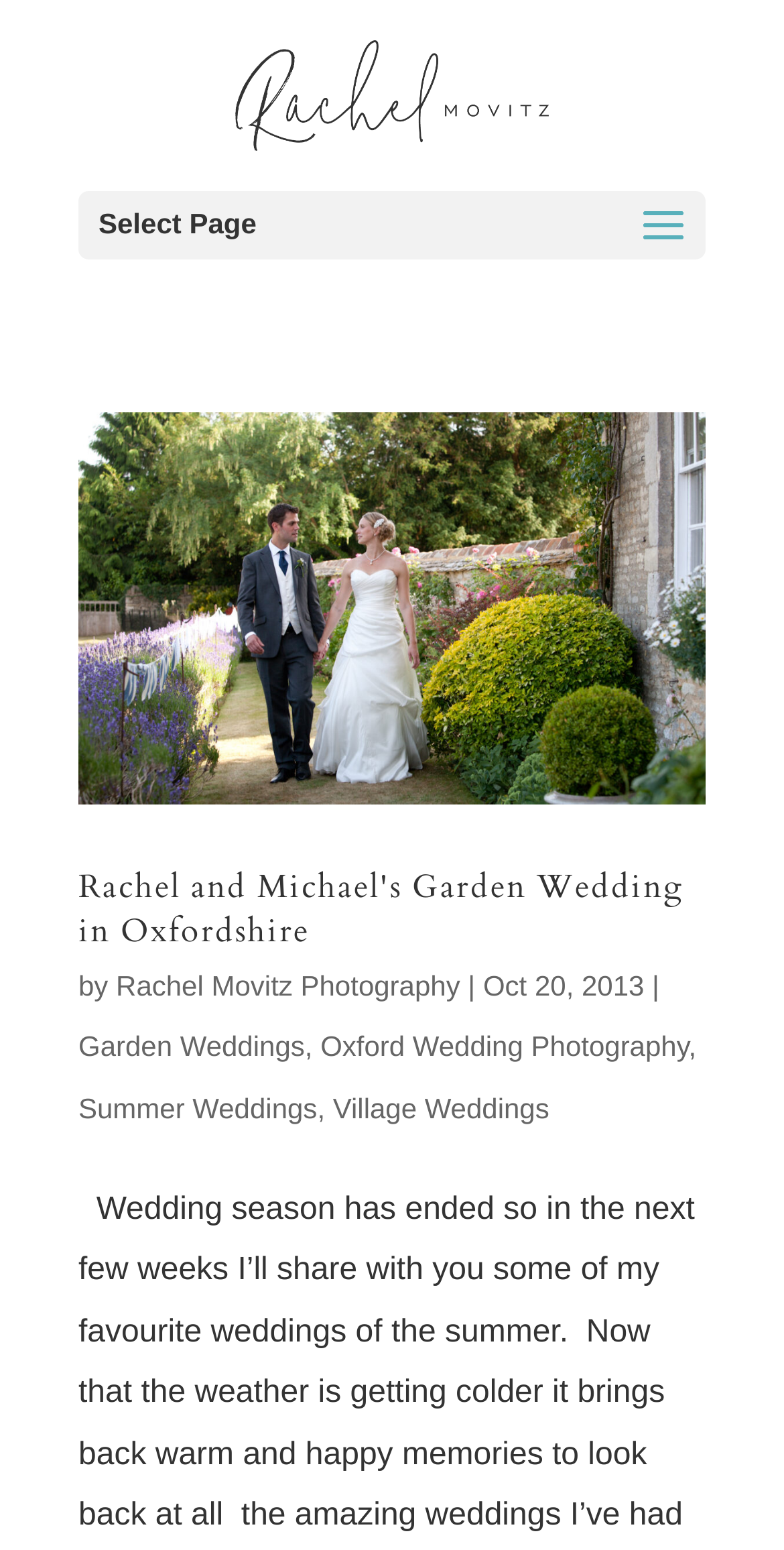Pinpoint the bounding box coordinates of the clickable element to carry out the following instruction: "visit Rachel Movitz Weddings."

[0.3, 0.05, 0.7, 0.072]